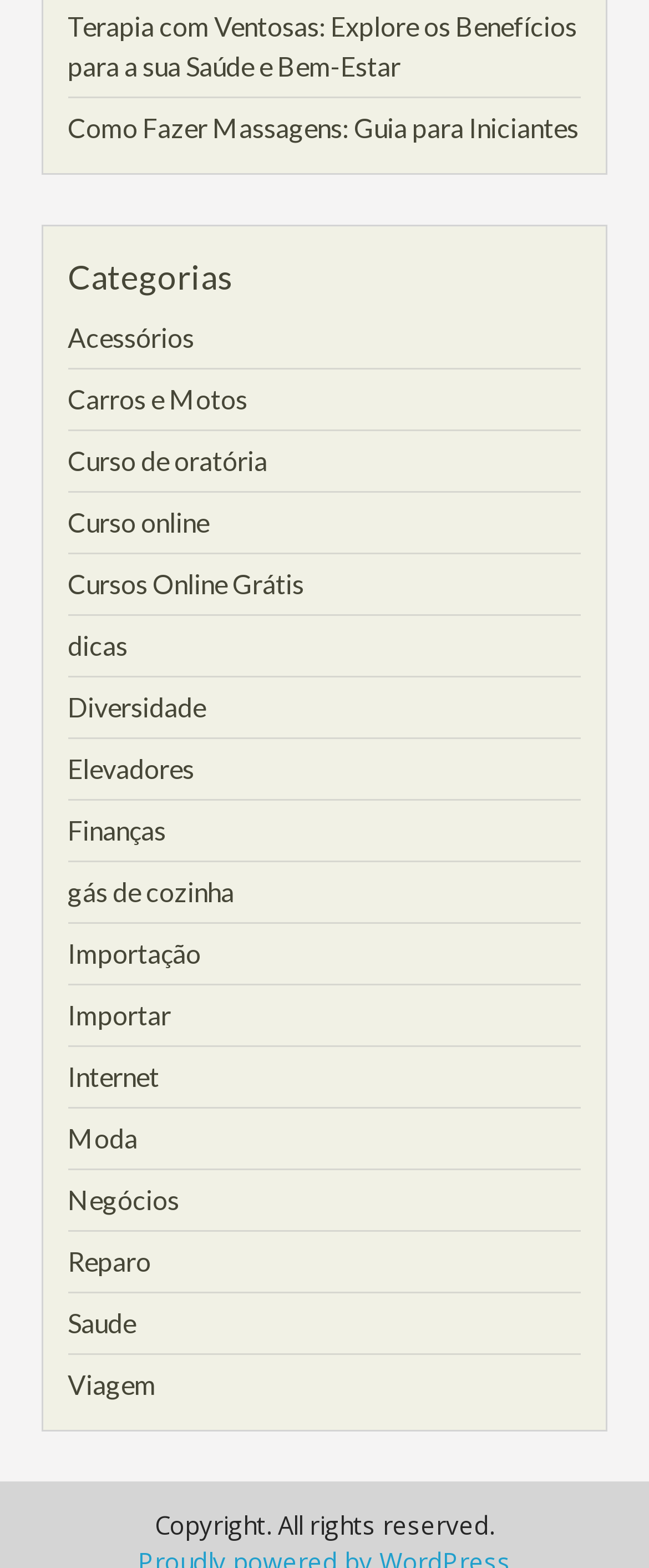What is the last link listed under 'Categorias'?
From the screenshot, provide a brief answer in one word or phrase.

Viagem